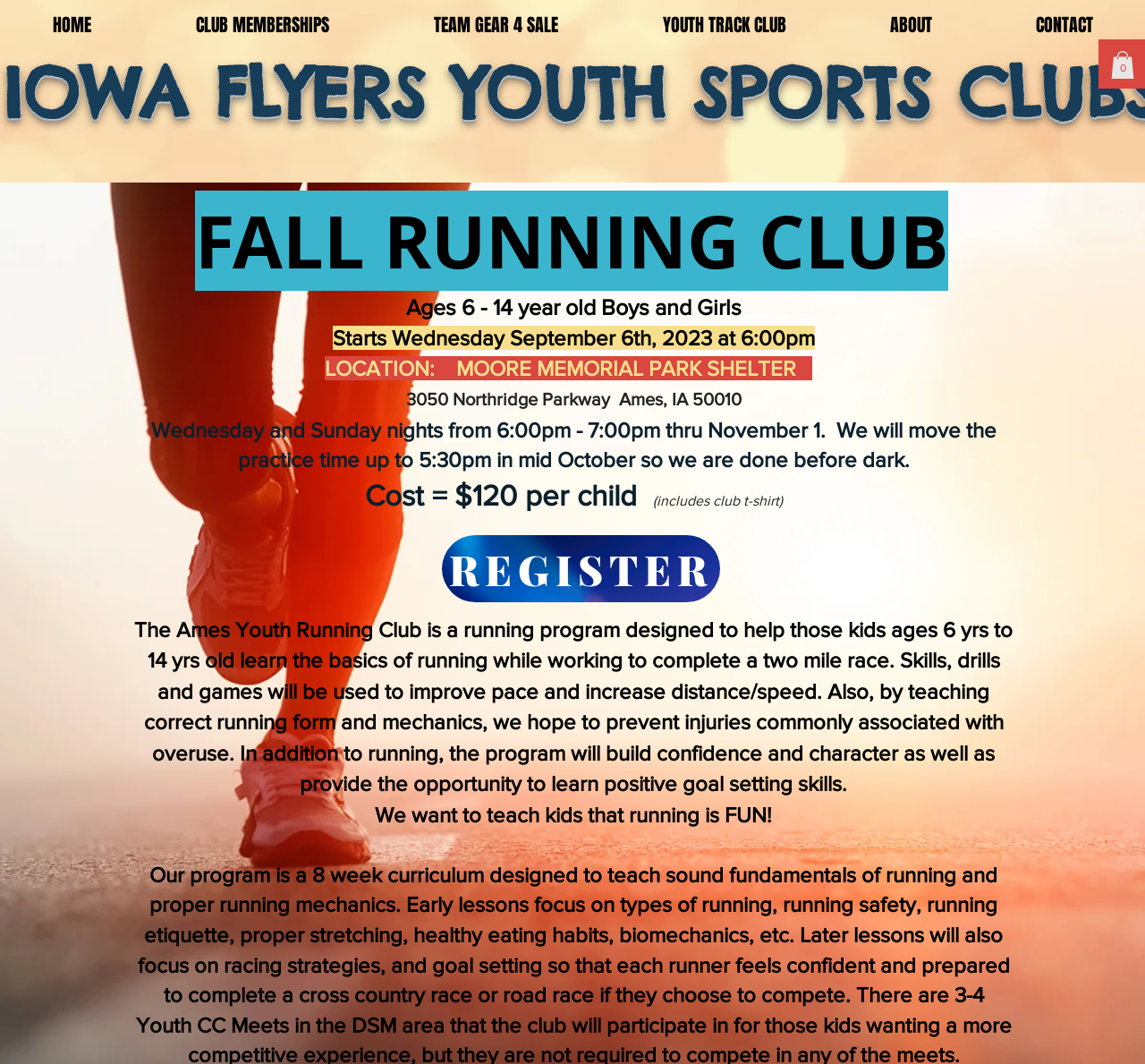What is the purpose of the running program?
Please answer the question with a single word or phrase, referencing the image.

To help kids learn the basics of running